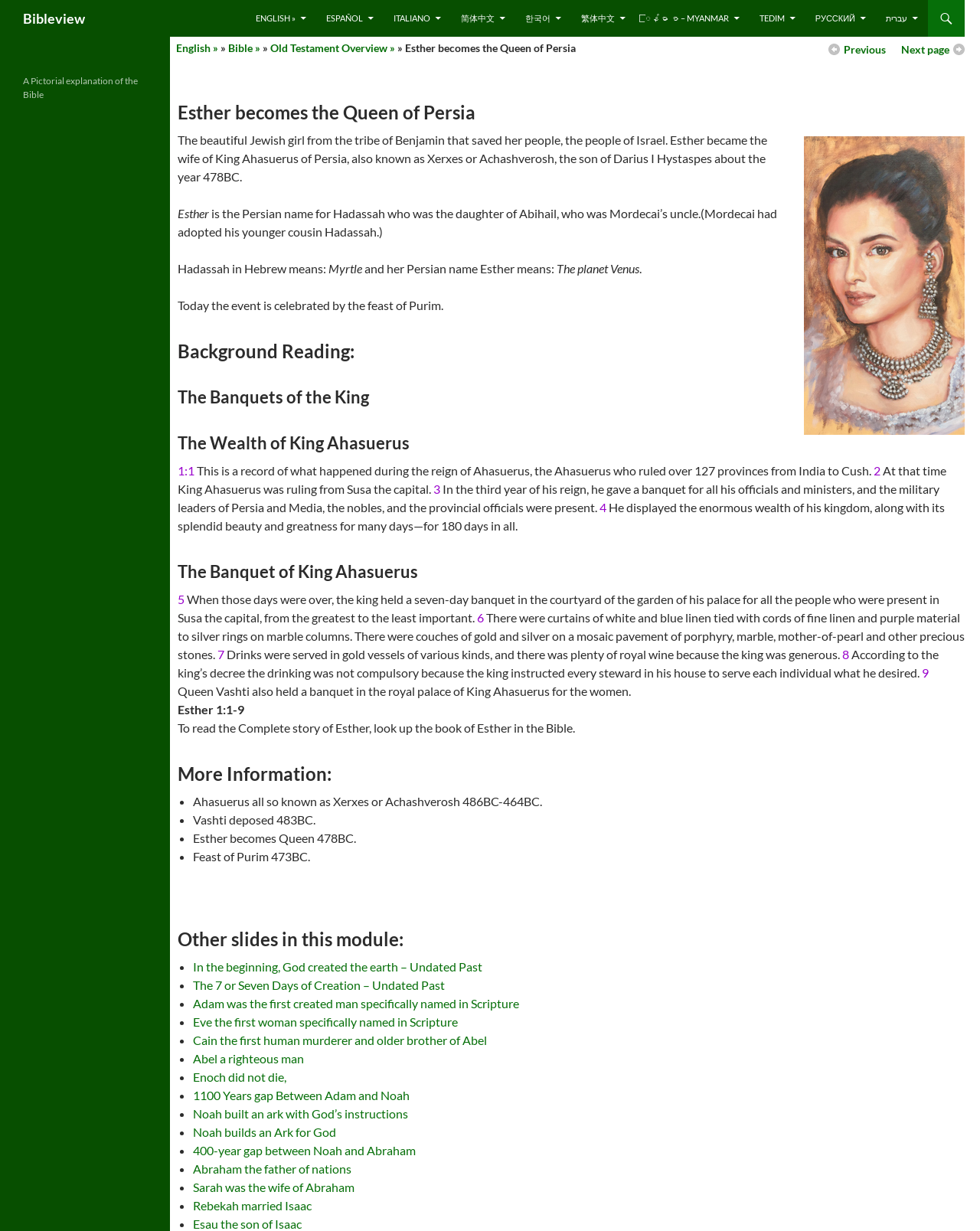Identify the bounding box coordinates of the section that should be clicked to achieve the task described: "Go to the next page".

[0.92, 0.034, 0.984, 0.047]